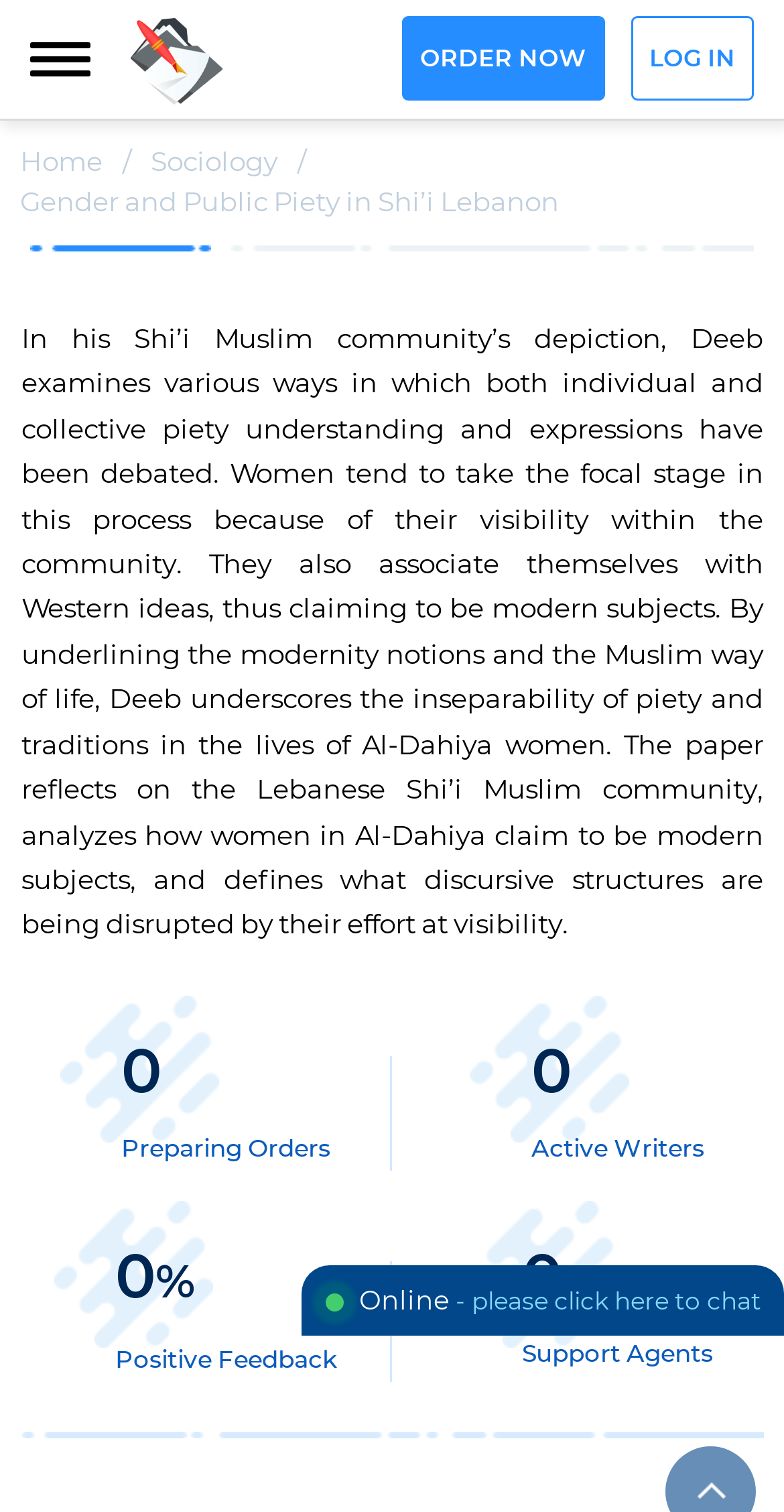Using the elements shown in the image, answer the question comprehensively: What is the status of the orders?

The status of the orders is mentioned in the static text element with the bounding box coordinates [0.154, 0.752, 0.421, 0.768], which is 'Preparing Orders'.